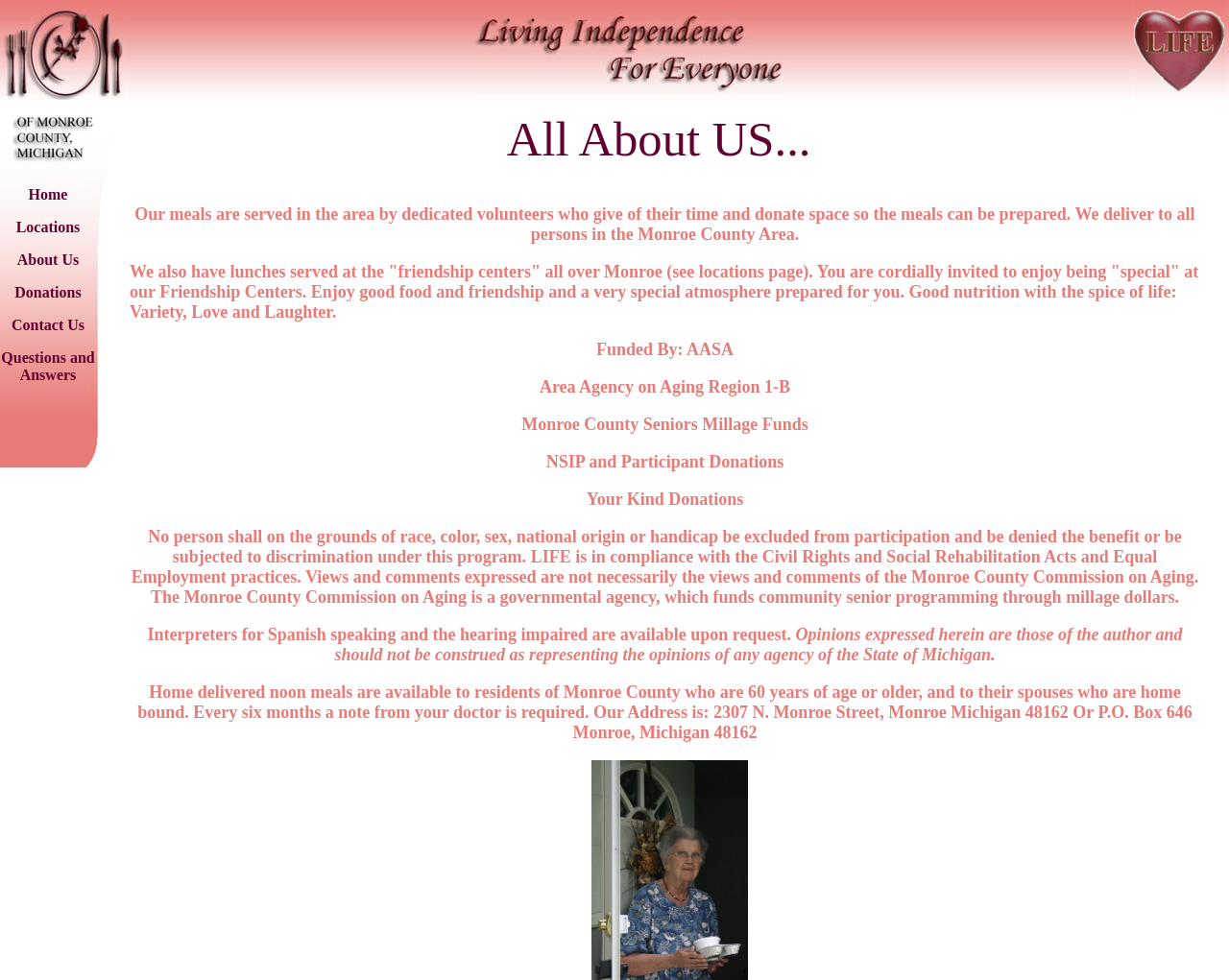Provide a brief response in the form of a single word or phrase:
How many images are on the top row?

2